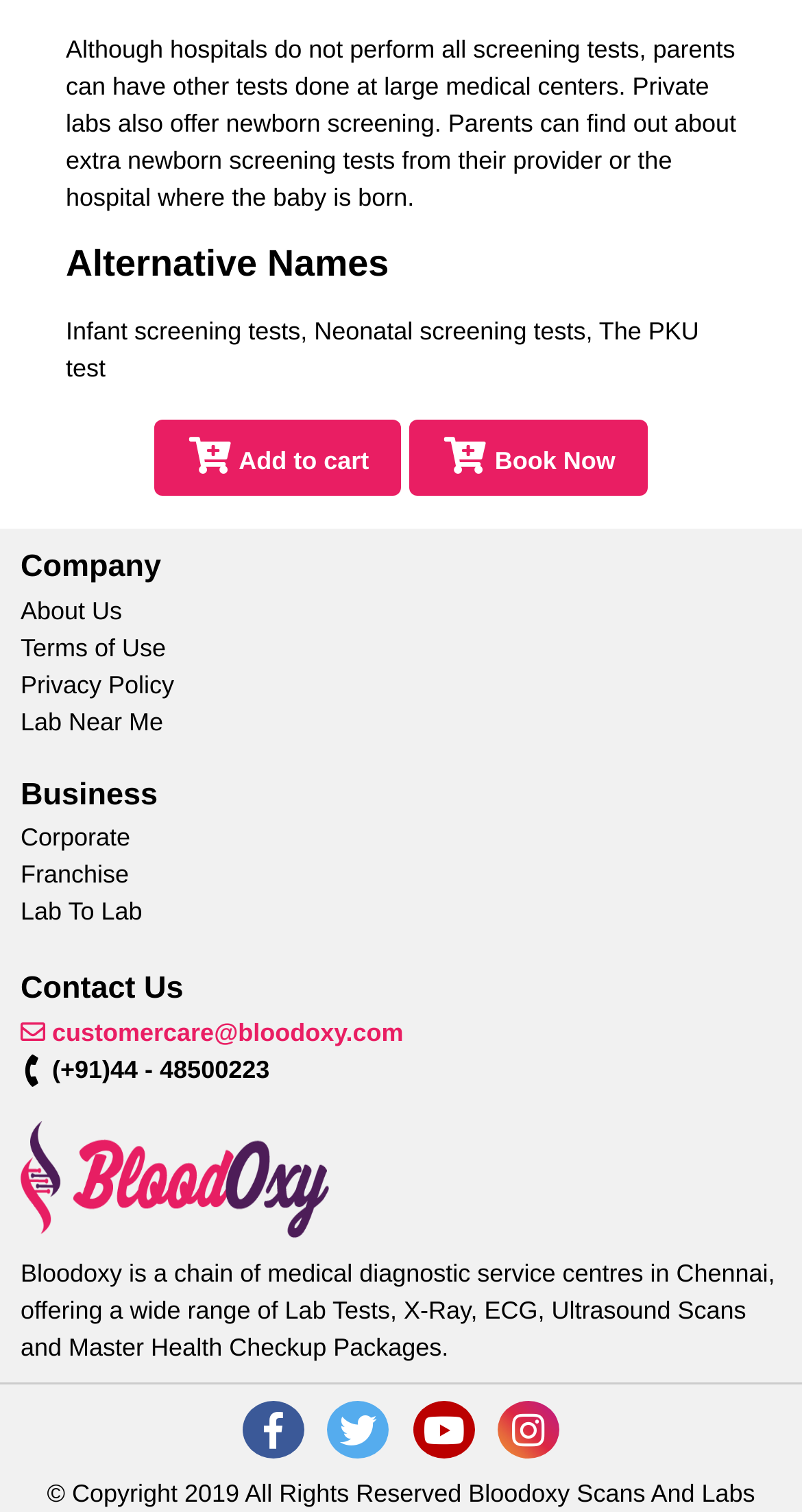Locate the bounding box coordinates of the clickable region to complete the following instruction: "View Lab Near Me."

[0.026, 0.468, 0.204, 0.487]